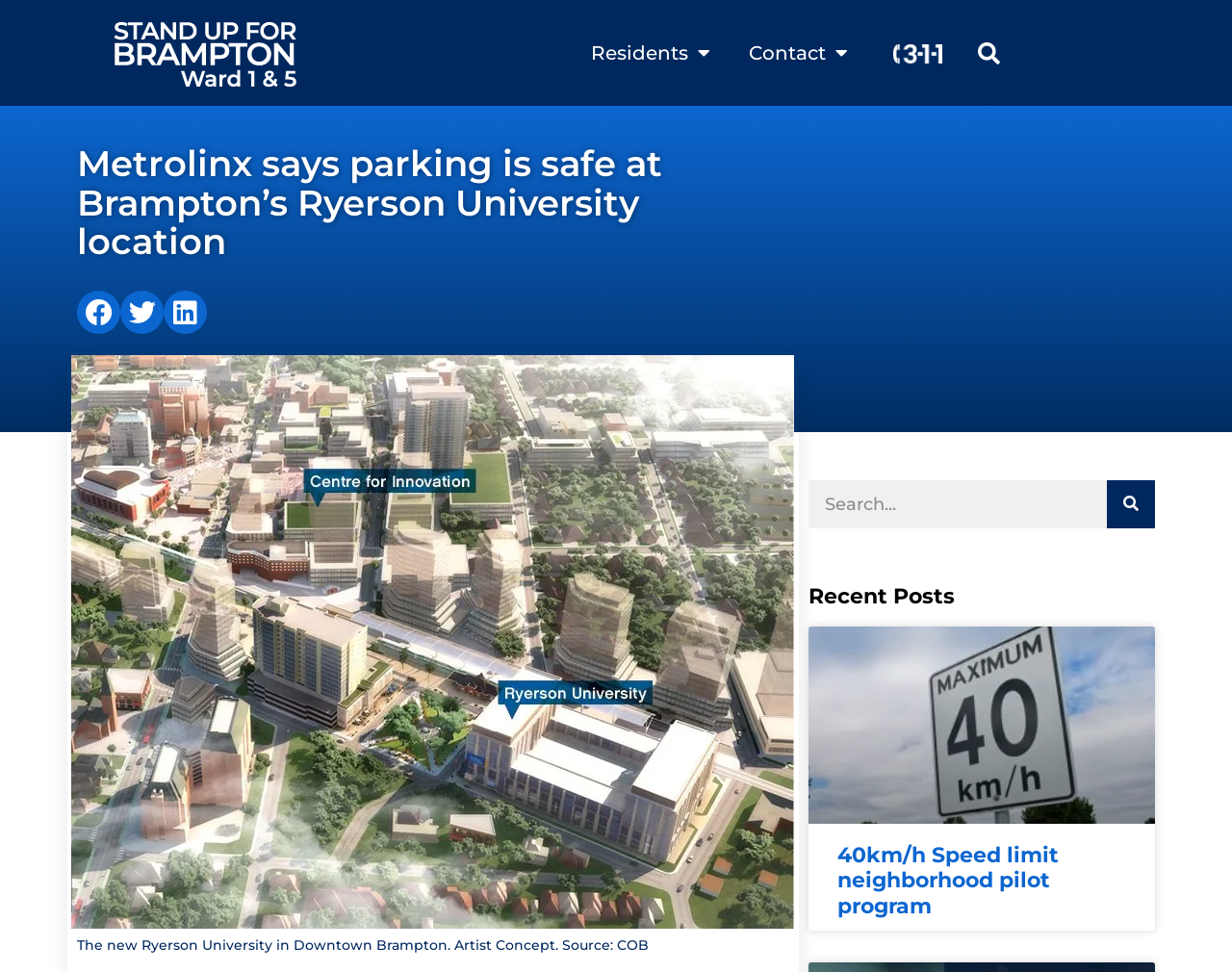Please identify the bounding box coordinates of where to click in order to follow the instruction: "Read recent posts".

[0.656, 0.603, 0.937, 0.624]